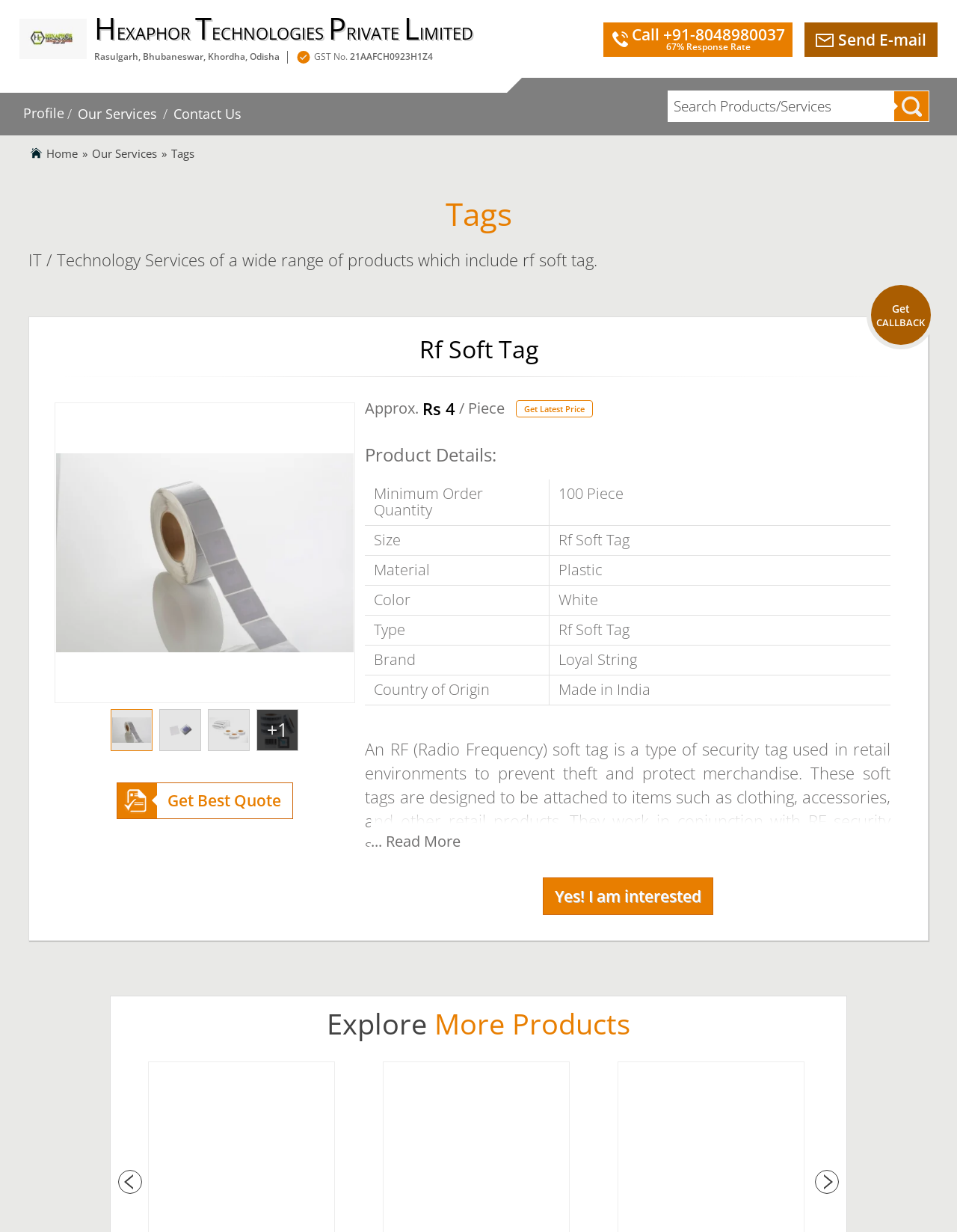What is the price of the Rf Soft Tag?
Could you answer the question in a detailed manner, providing as much information as possible?

The price of the Rf Soft Tag can be found in the product details section, where it is mentioned as 'Approx. Rs 4 / Piece'.